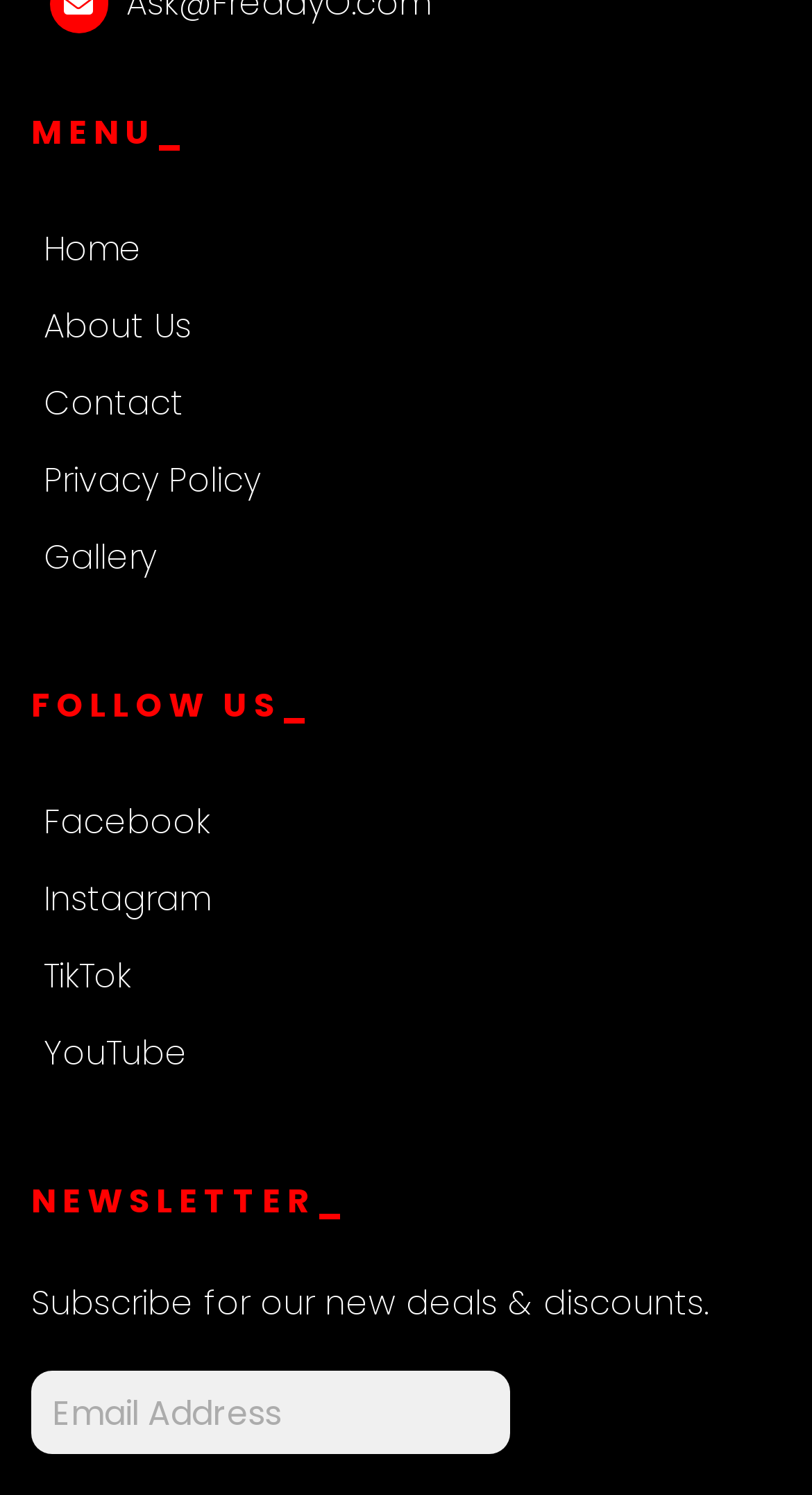Please determine the bounding box coordinates for the element with the description: "About Us".

[0.054, 0.202, 0.236, 0.234]